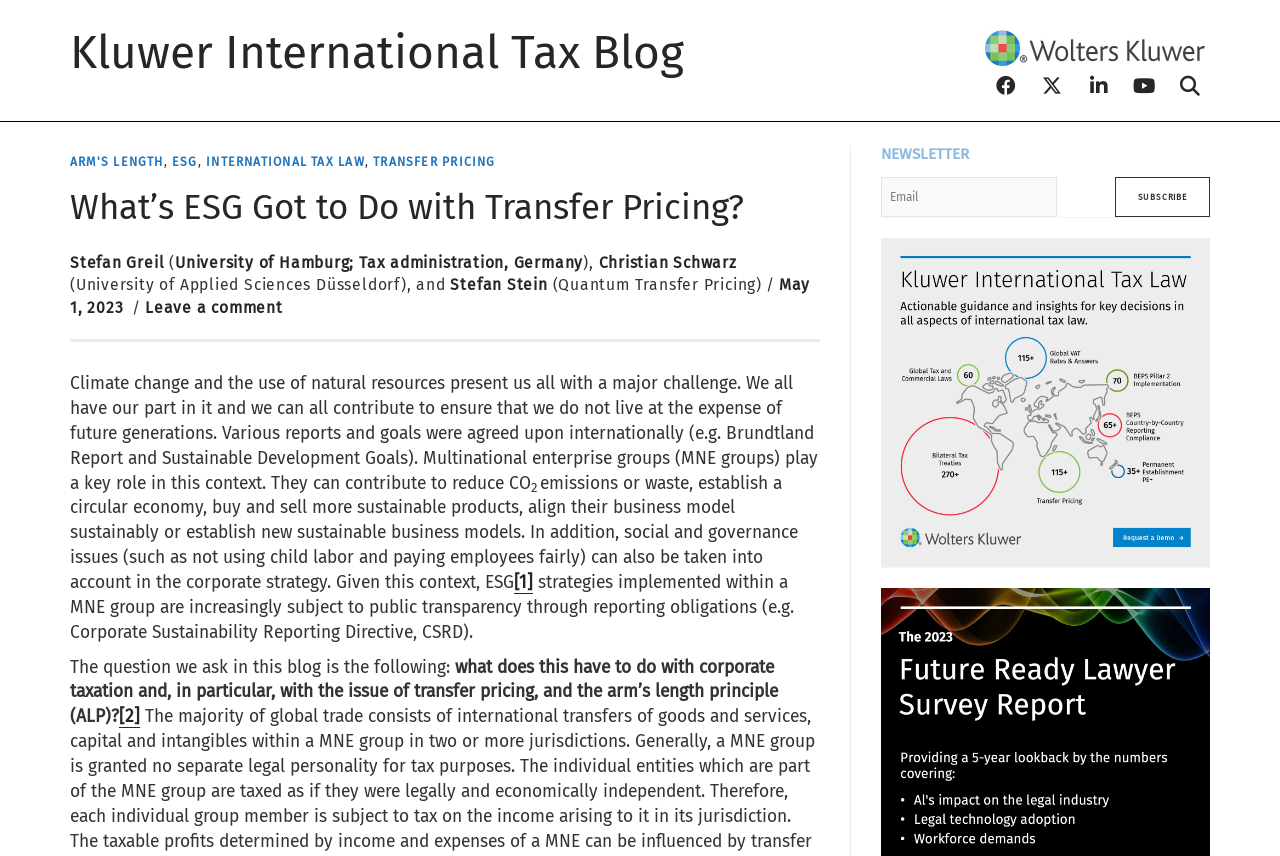Identify the bounding box coordinates for the element you need to click to achieve the following task: "Read the article by Stefan Greil". Provide the bounding box coordinates as four float numbers between 0 and 1, in the form [left, top, right, bottom].

[0.055, 0.296, 0.128, 0.318]